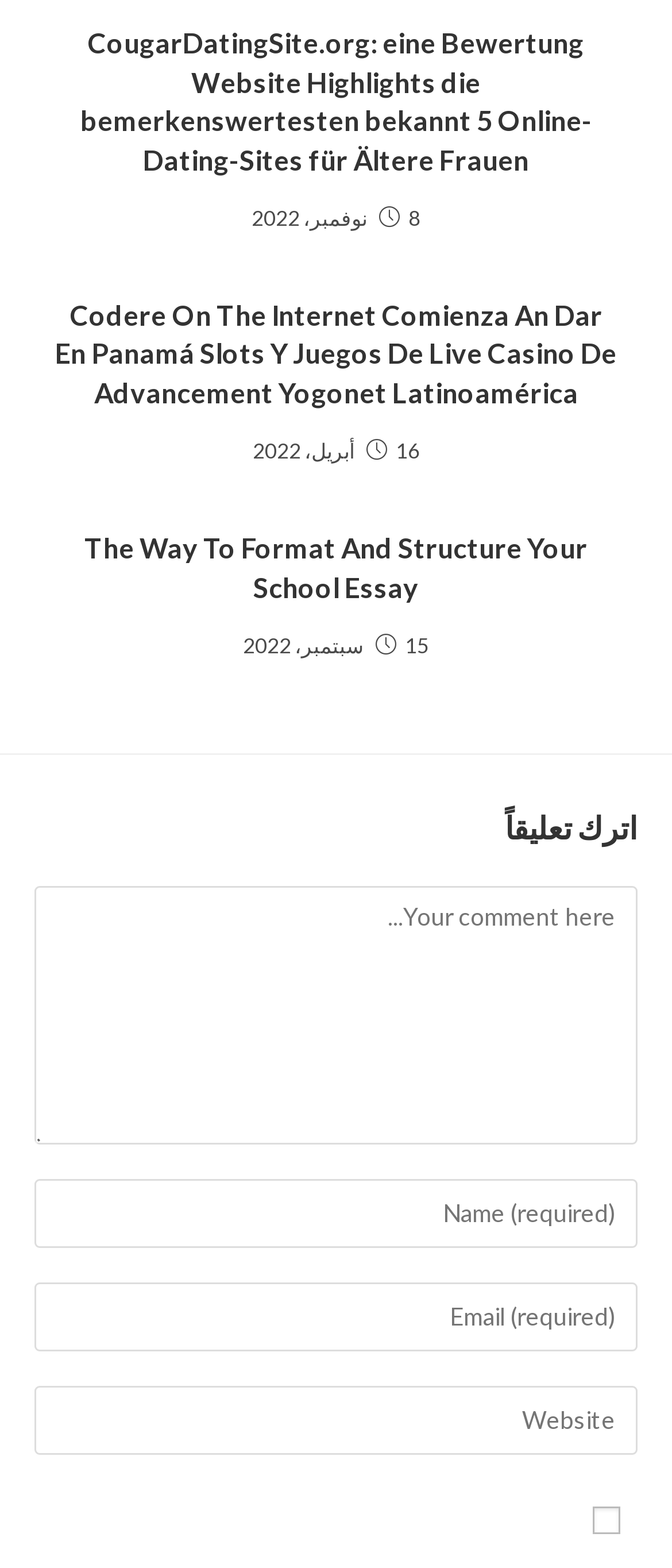Can you specify the bounding box coordinates for the region that should be clicked to fulfill this instruction: "Read latest news".

None